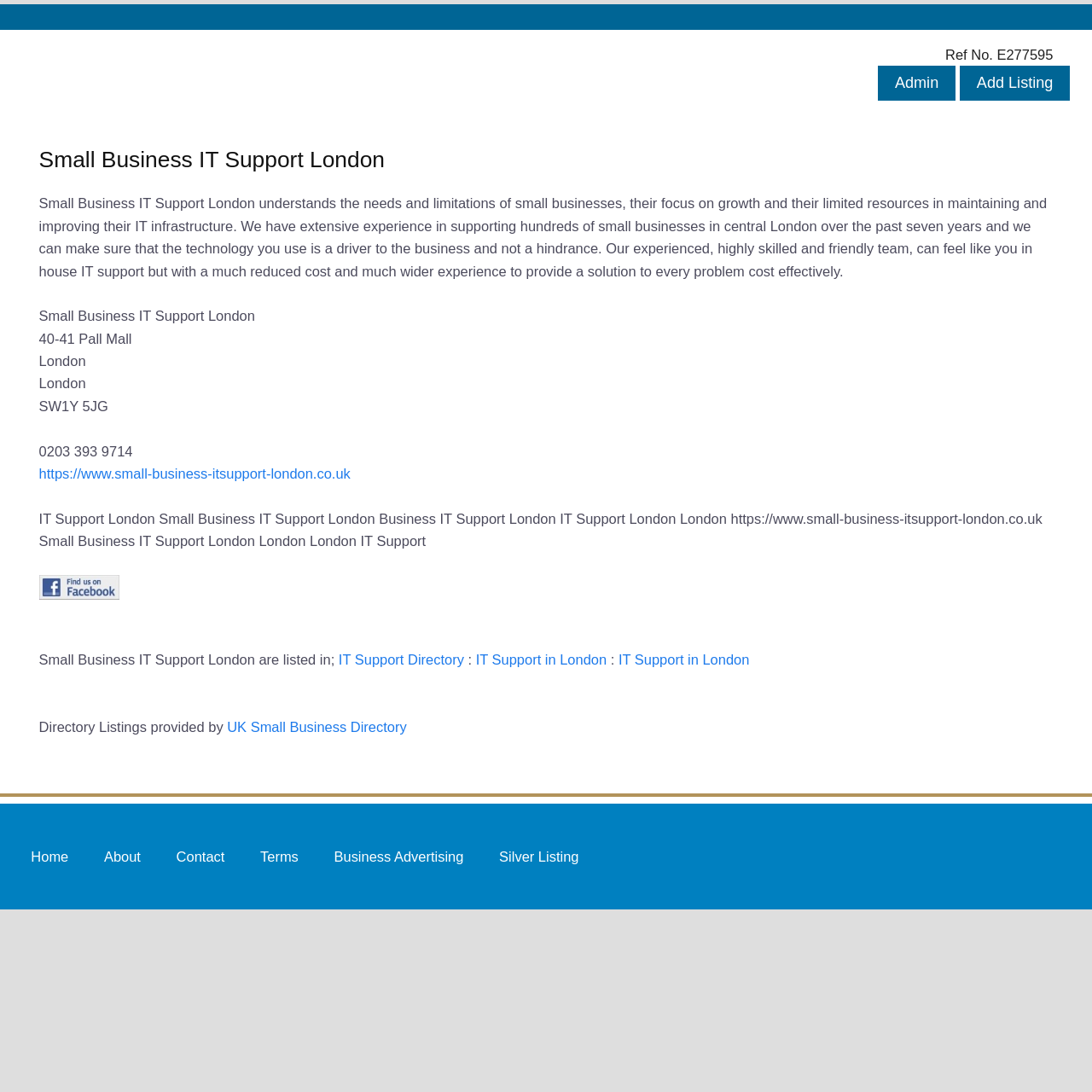Provide a brief response to the question below using a single word or phrase: 
How many navigation links are there at the bottom of the page?

7